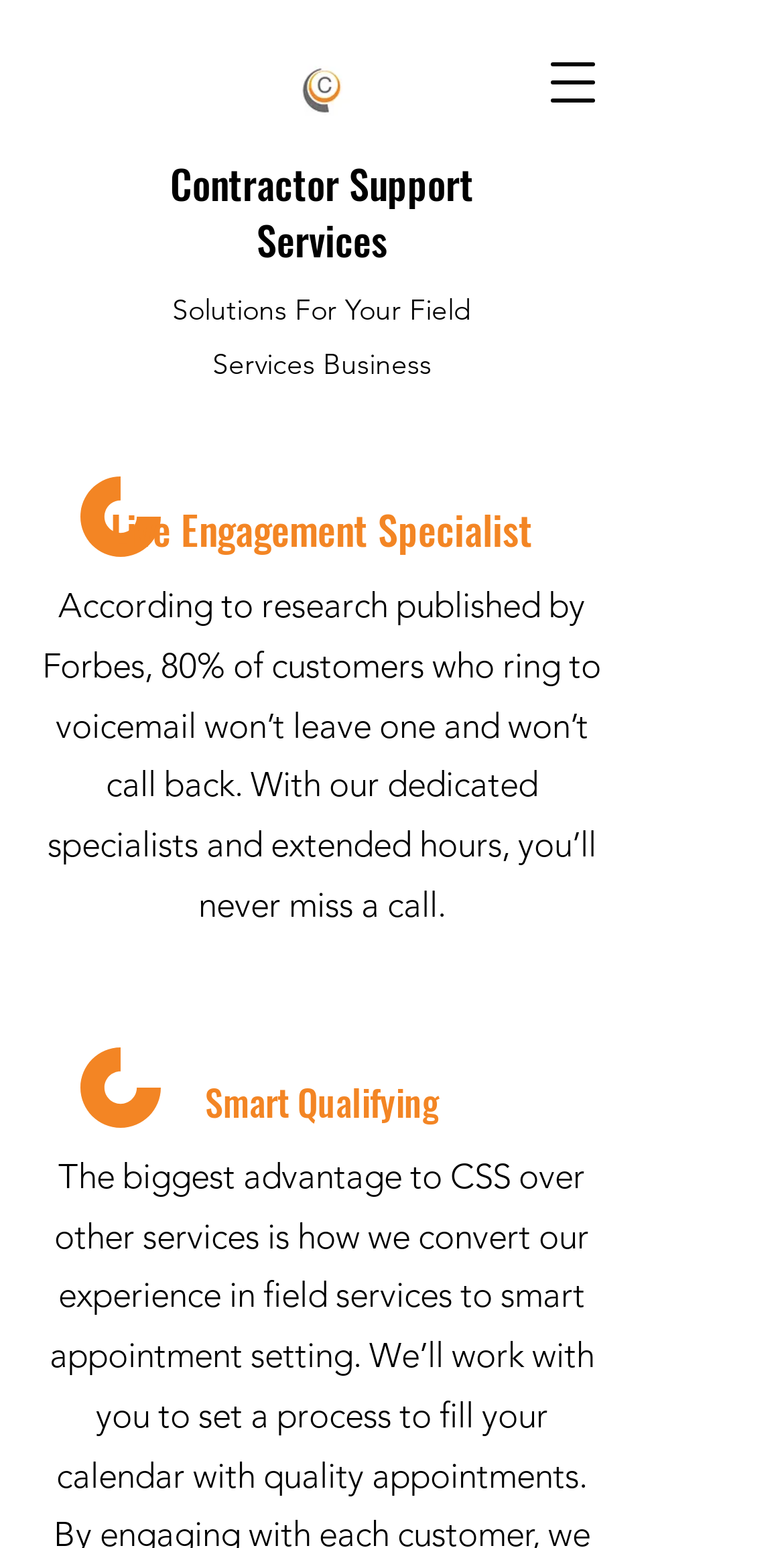Please look at the image and answer the question with a detailed explanation: What is the purpose of the Live Engagement Specialist?

Based on the text 'According to research published by Forbes, 80% of customers who ring to voicemail won’t leave one and won’t call back. With our dedicated specialists and extended hours, you’ll never miss a call.', it can be inferred that the Live Engagement Specialist is responsible for answering customer calls, ensuring that no calls are missed.